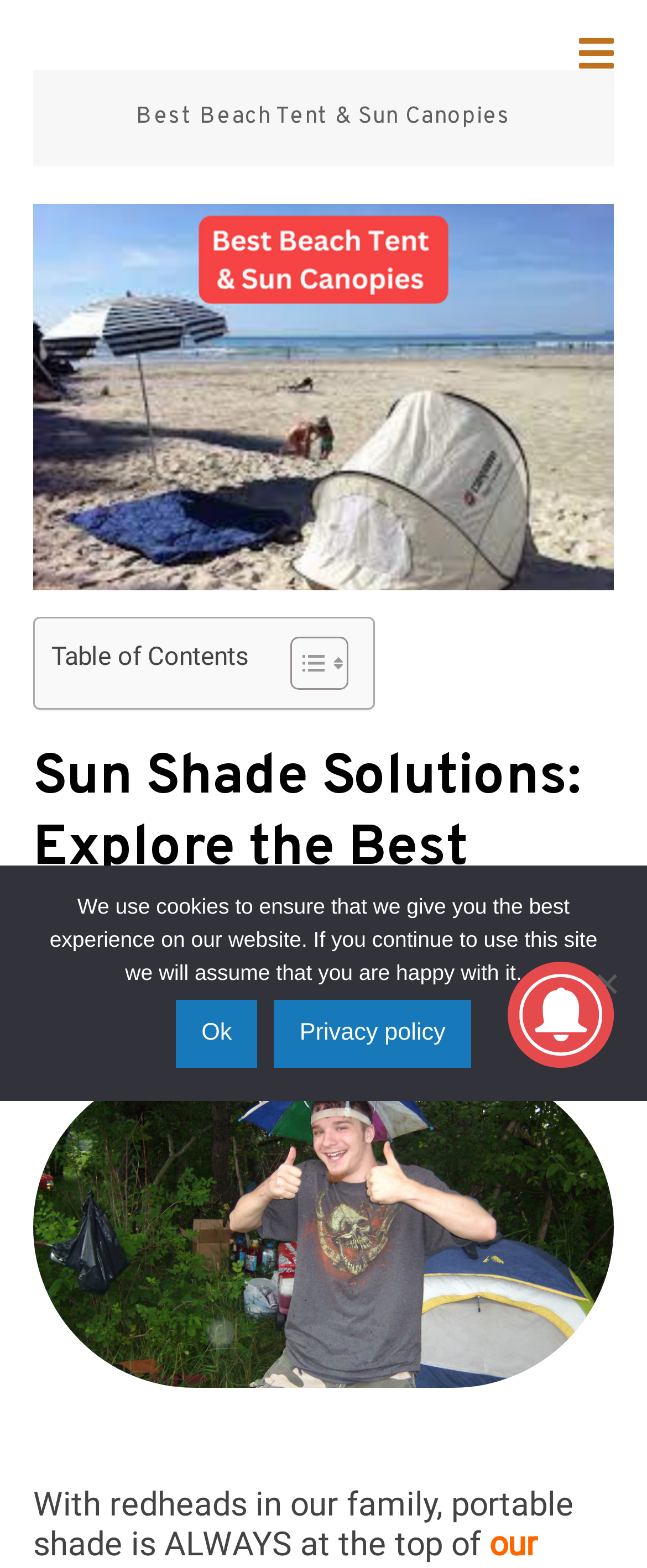Identify the coordinates of the bounding box for the element described below: "Ok". Return the coordinates as four float numbers between 0 and 1: [left, top, right, bottom].

[0.272, 0.638, 0.398, 0.681]